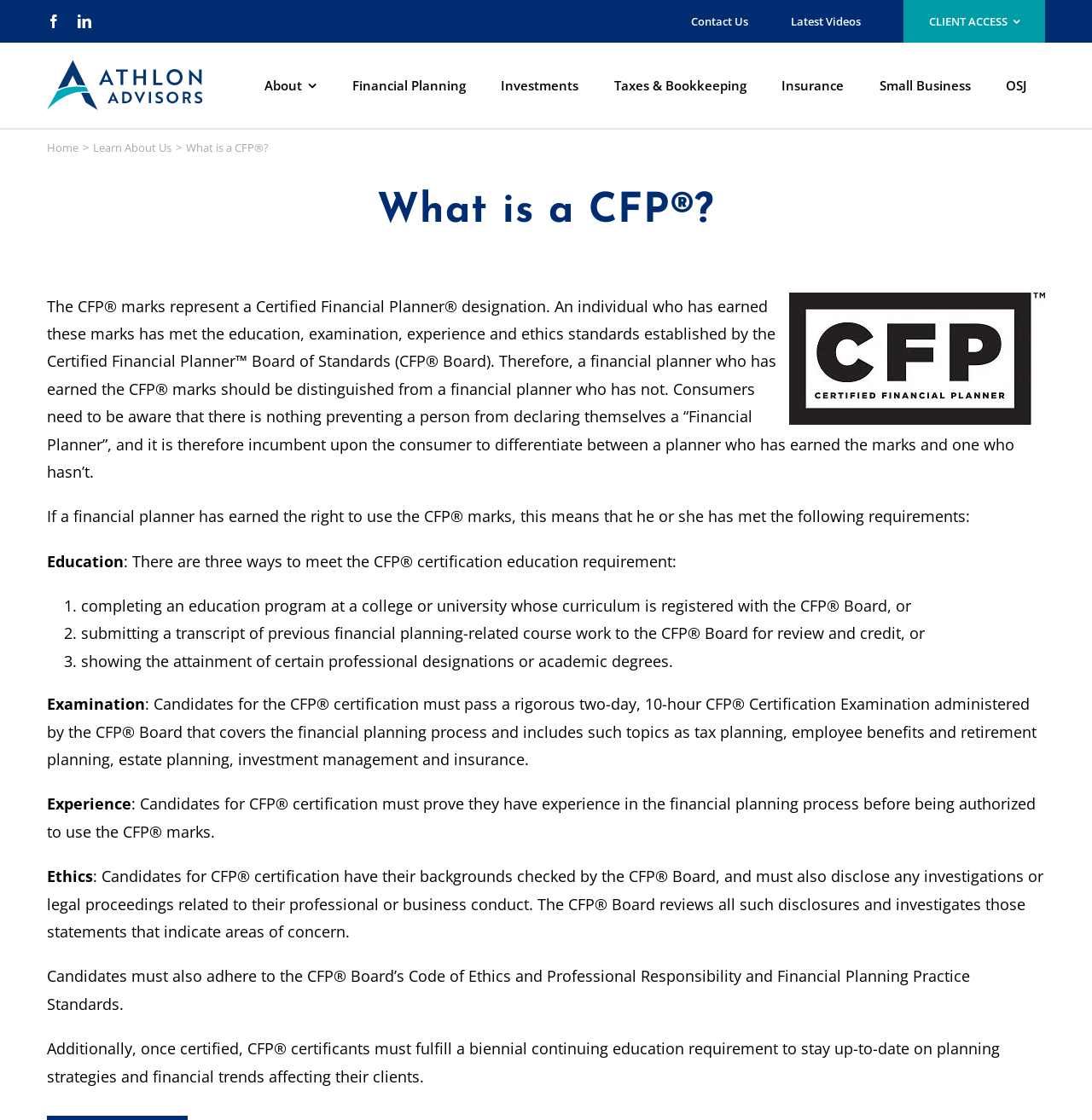Using the format (top-left x, top-left y, bottom-right x, bottom-right y), provide the bounding box coordinates for the described UI element. All values should be floating point numbers between 0 and 1: About

[0.226, 0.038, 0.306, 0.114]